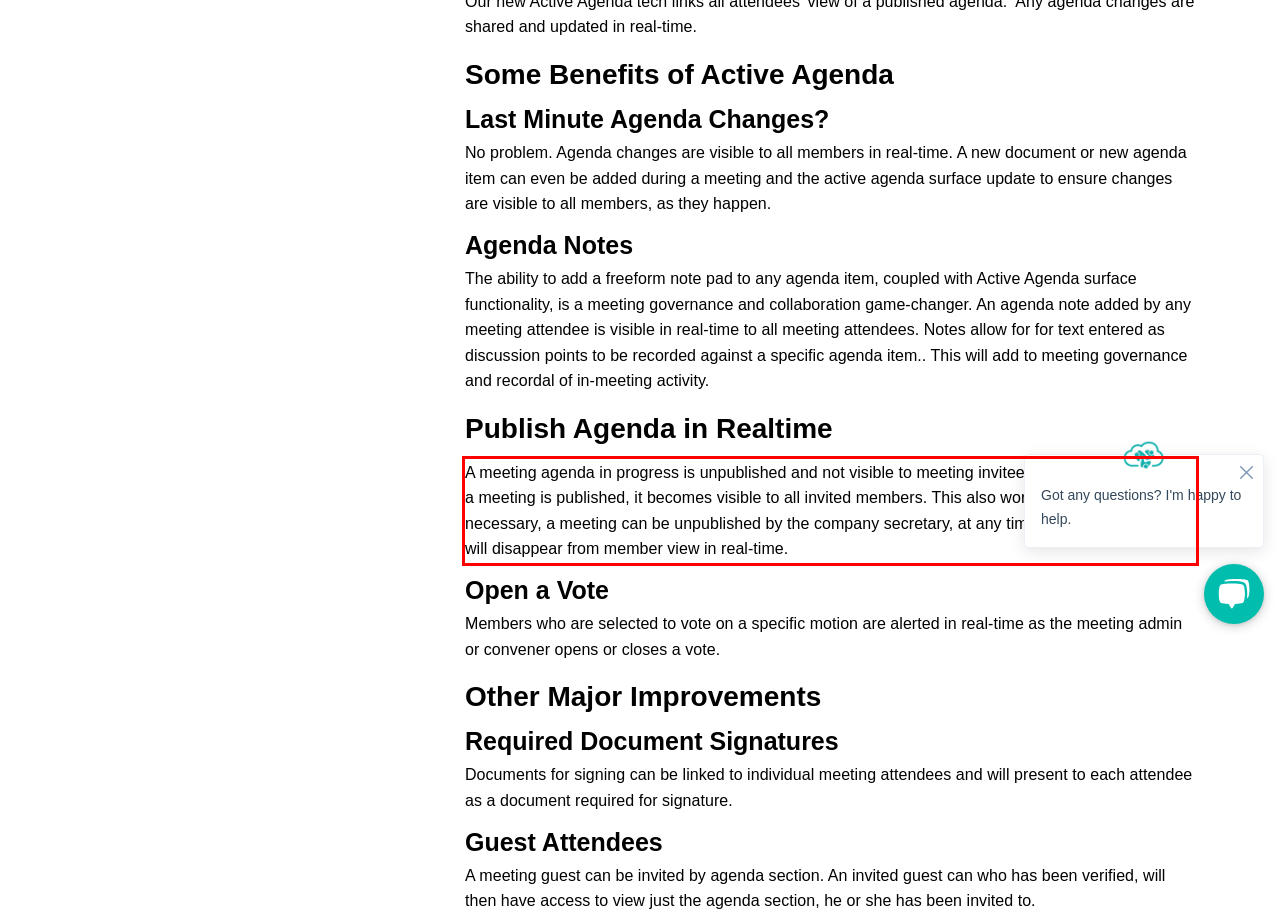Given a webpage screenshot, identify the text inside the red bounding box using OCR and extract it.

A meeting agenda in progress is unpublished and not visible to meeting invitees by default. As soon as a meeting is published, it becomes visible to all invited members. This also works in reverse and if necessary, a meeting can be unpublished by the company secretary, at any time, which the agenda will disappear from member view in real-time.